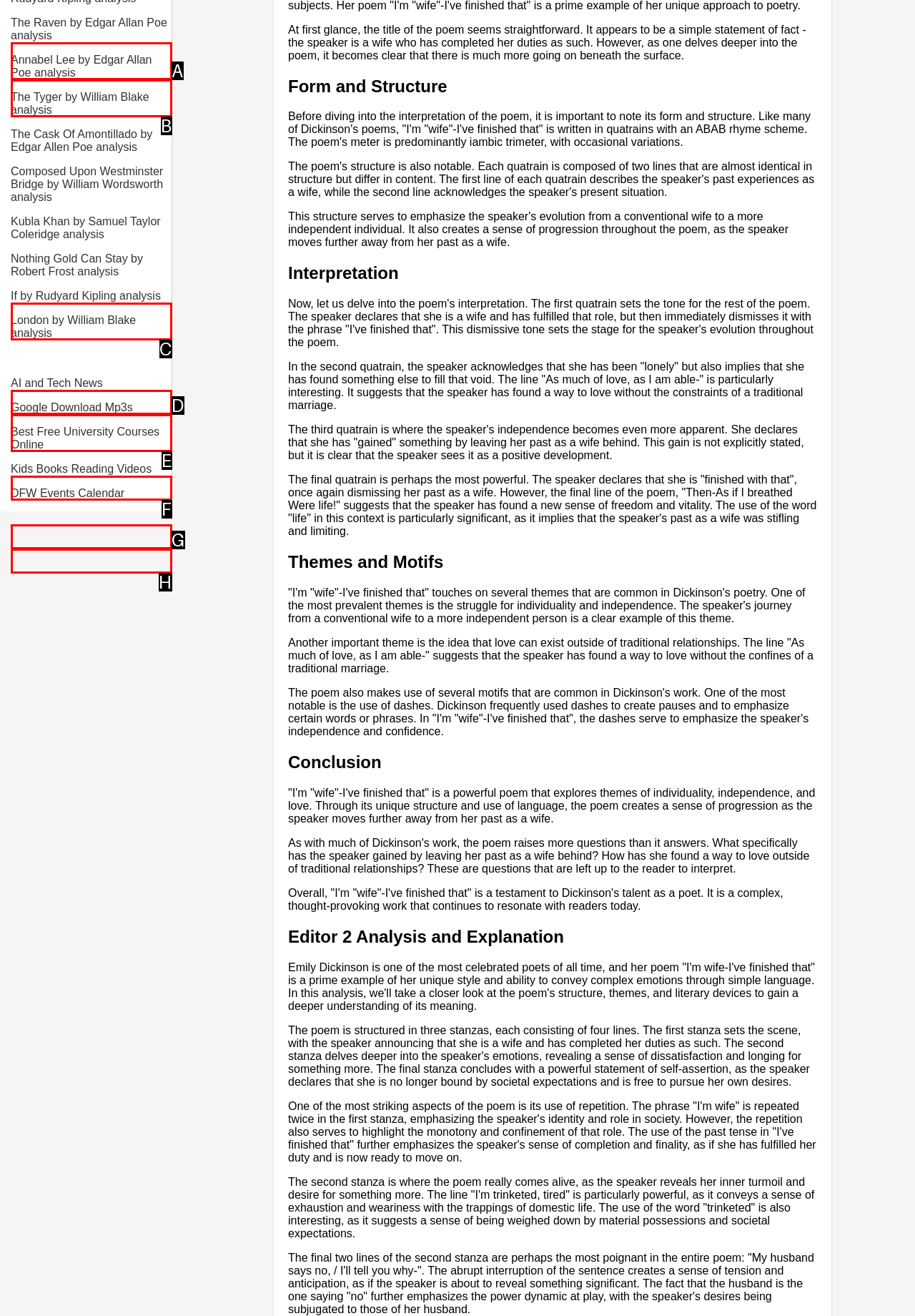Select the letter of the HTML element that best fits the description: Speed Math Practice
Answer with the corresponding letter from the provided choices.

H